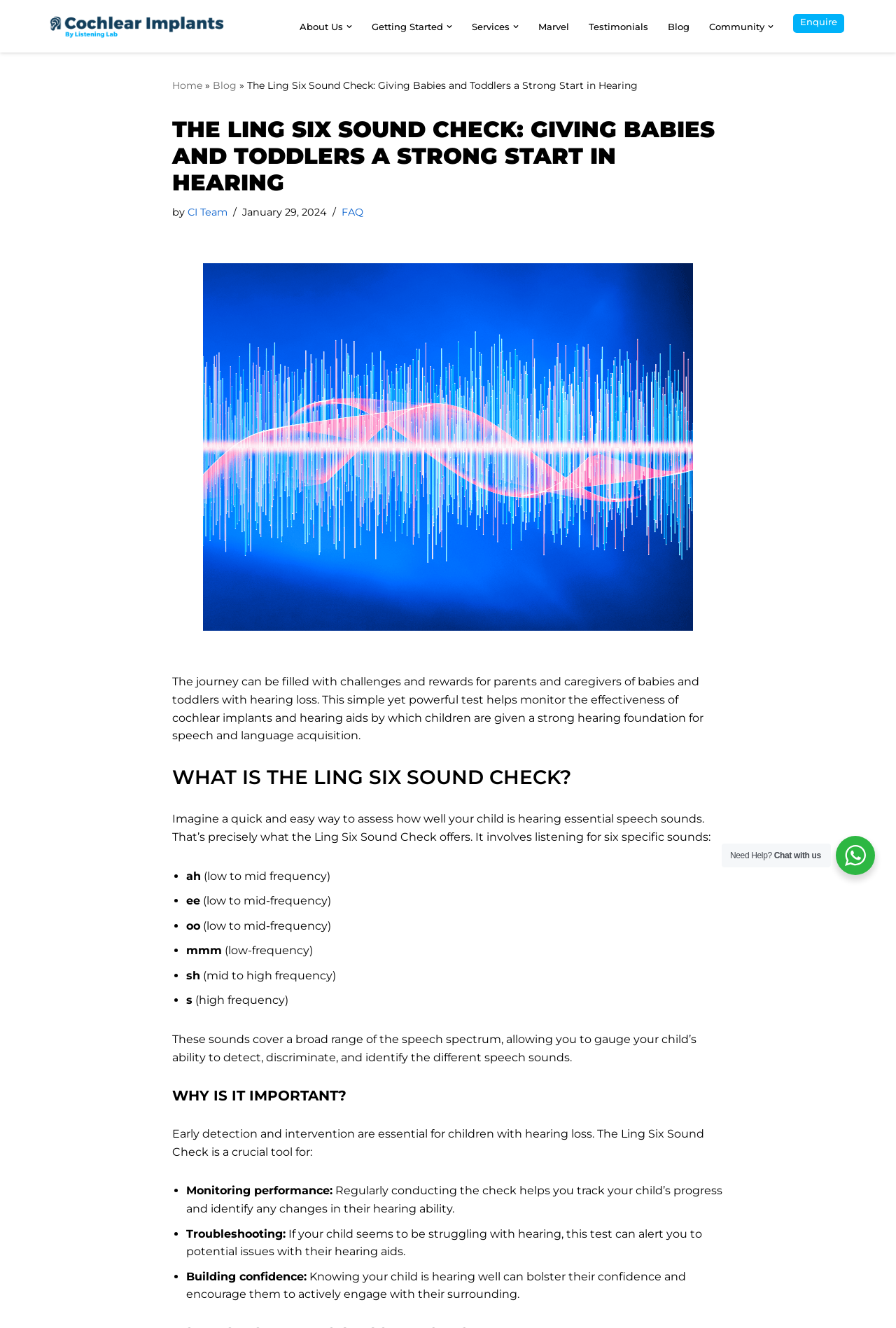Please determine the main heading text of this webpage.

THE LING SIX SOUND CHECK: GIVING BABIES AND TODDLERS A STRONG START IN HEARING